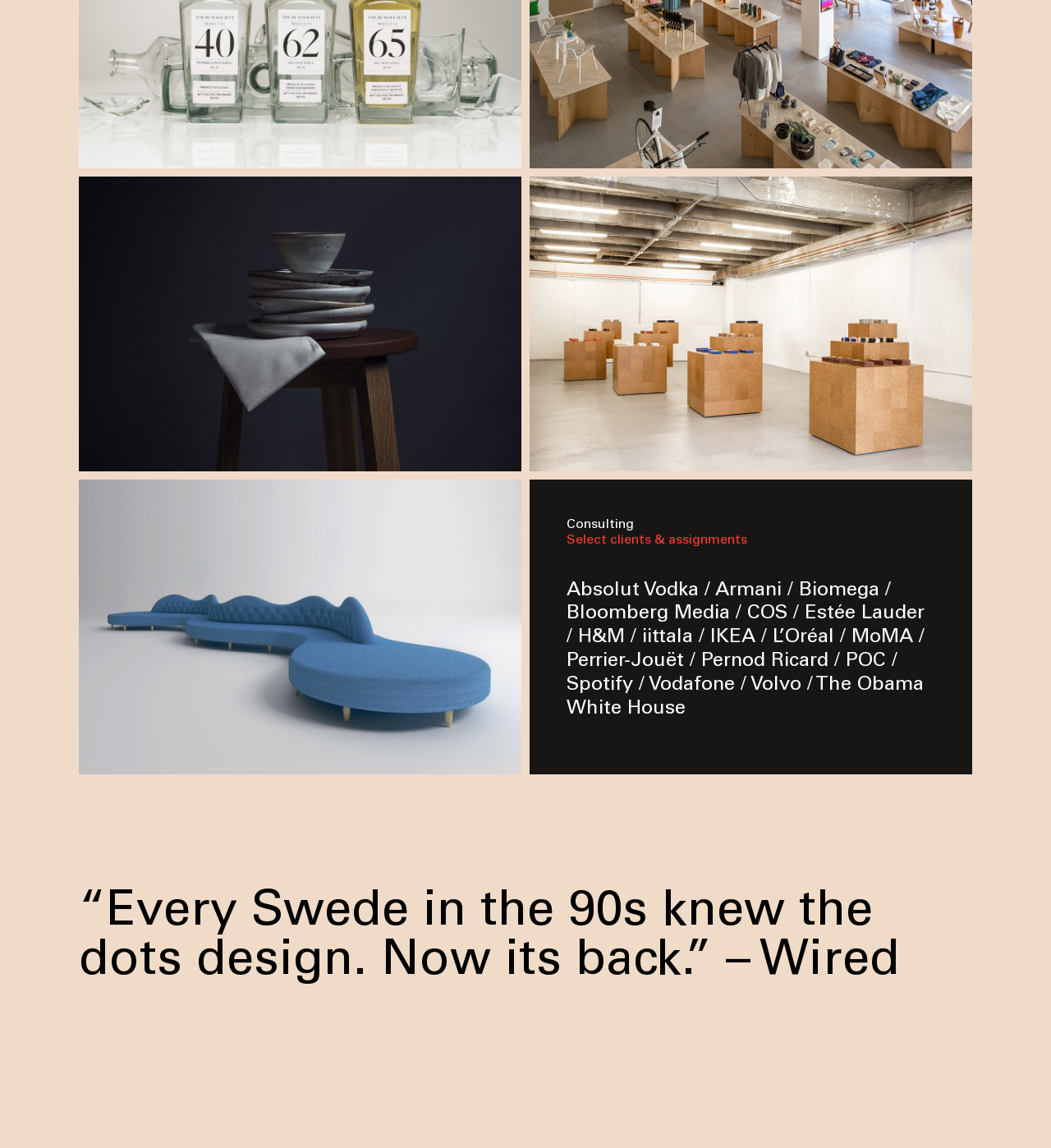Identify the bounding box coordinates for the region to click in order to carry out this instruction: "Read more about Consulting Select clients & assignments". Provide the coordinates using four float numbers between 0 and 1, formatted as [left, top, right, bottom].

[0.504, 0.418, 0.925, 0.675]